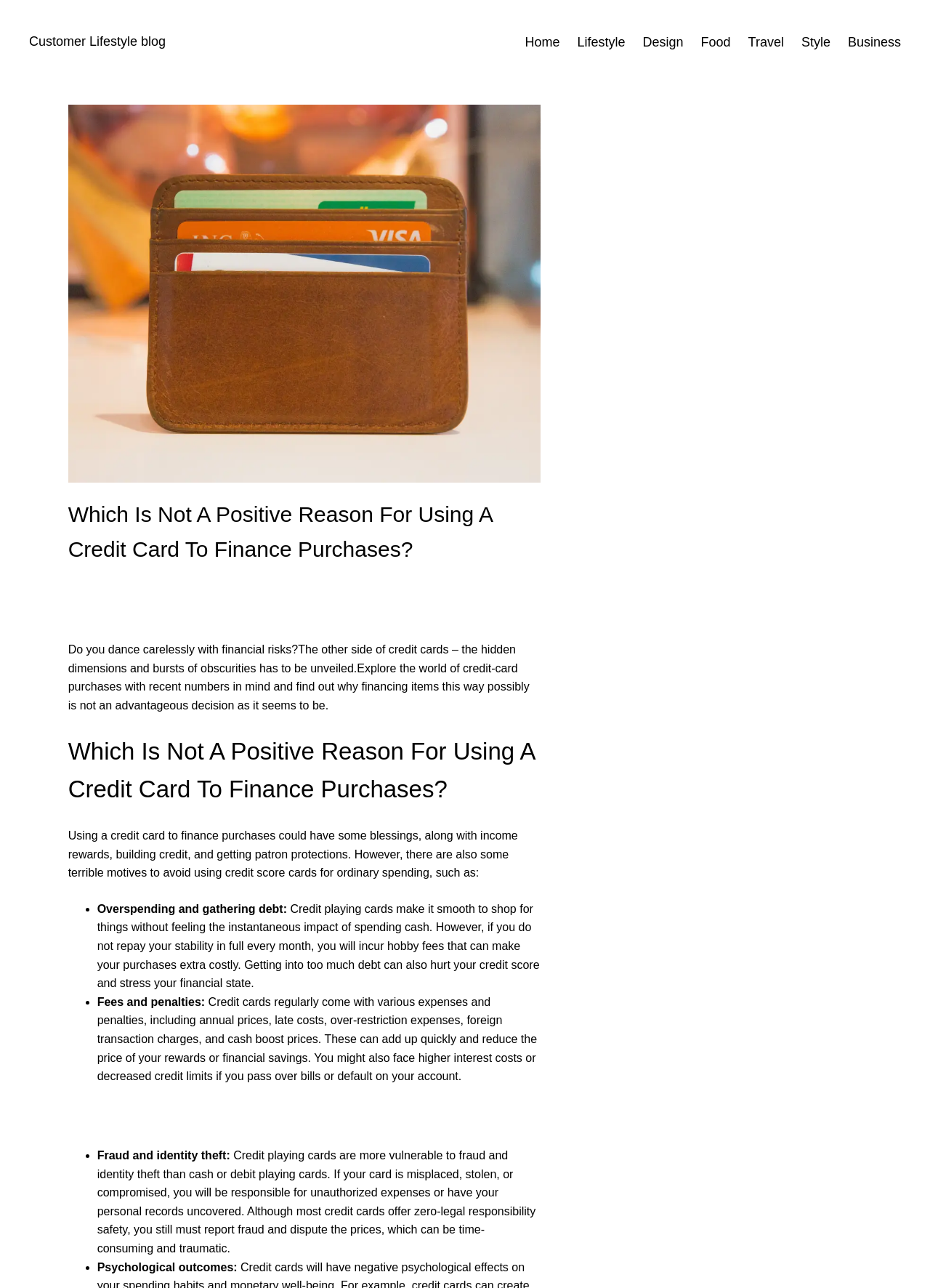Please identify the bounding box coordinates of the element on the webpage that should be clicked to follow this instruction: "View the image of a wallet with a credit card". The bounding box coordinates should be given as four float numbers between 0 and 1, formatted as [left, top, right, bottom].

[0.073, 0.081, 0.581, 0.375]